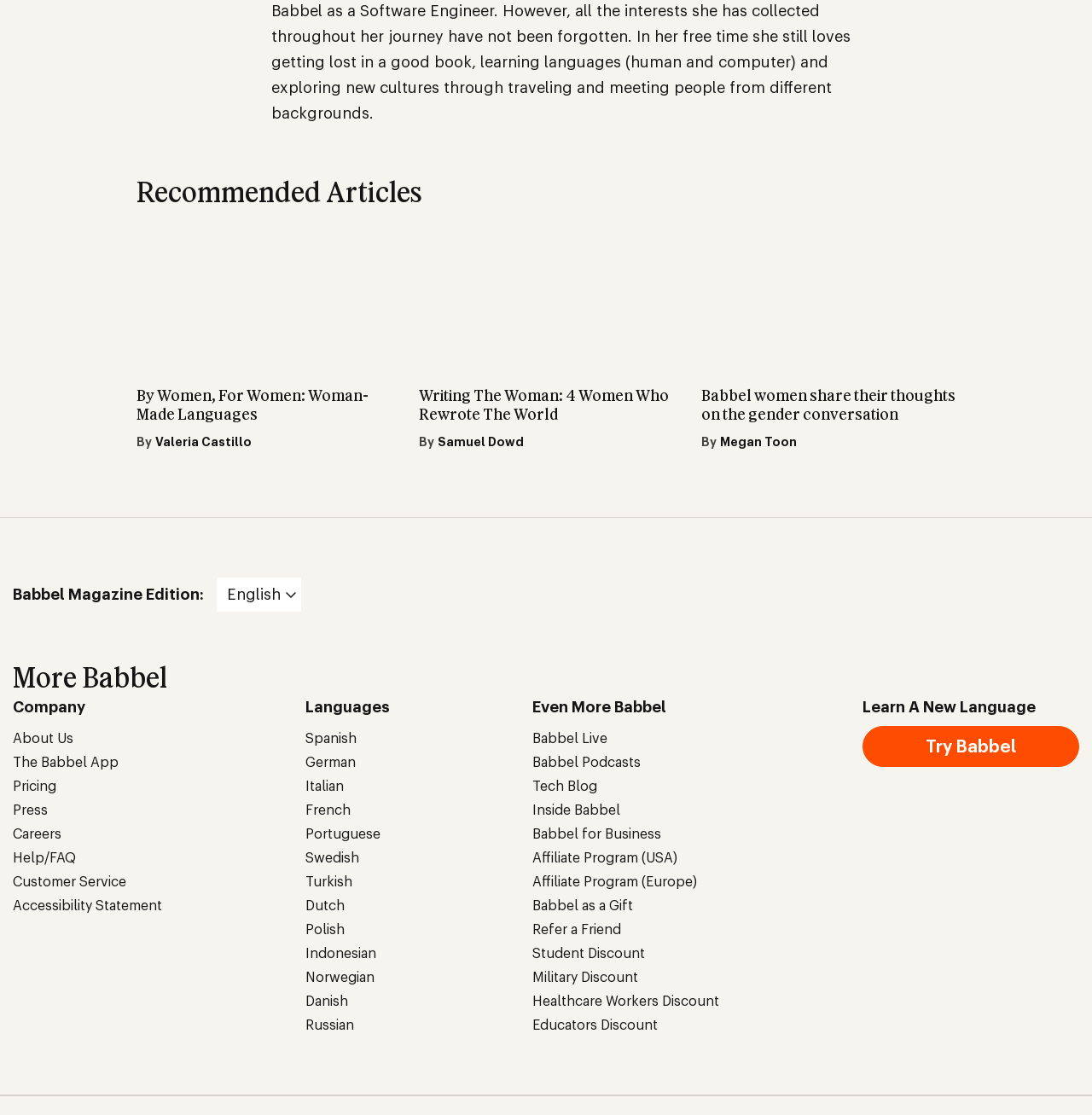How many links are there under 'More Babbel'?
Please give a detailed and thorough answer to the question, covering all relevant points.

I counted the number of links under the navigation 'More Babbel' which are Babbel Live, Babbel Podcasts, Tech Blog, Inside Babbel, Babbel for Business, Affiliate Program (USA), Affiliate Program (Europe), Babbel as a Gift, Refer a Friend, Student Discount, and Military Discount.